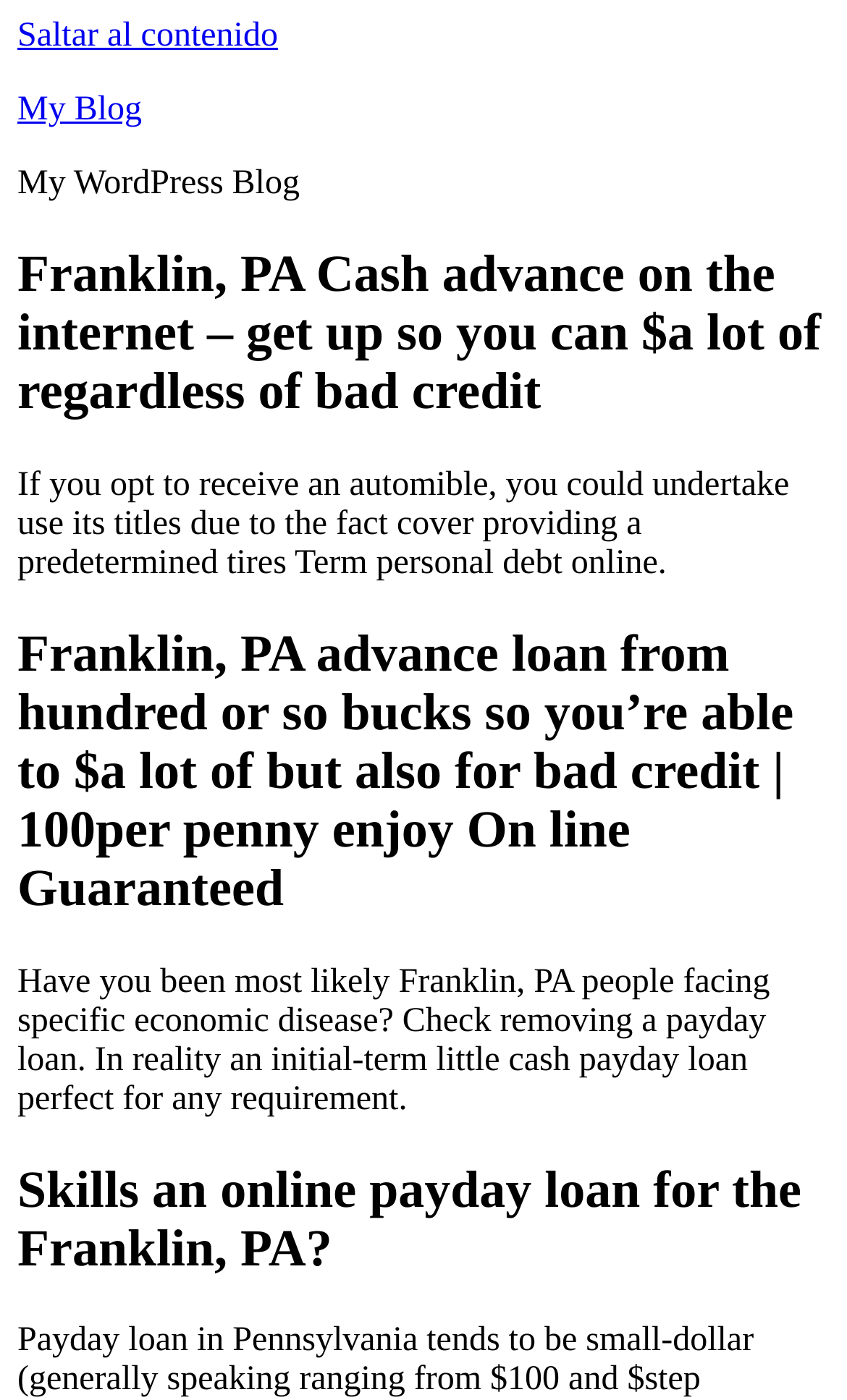Provide the bounding box coordinates of the HTML element described by the text: "aria-label="search" title="search here"".

None